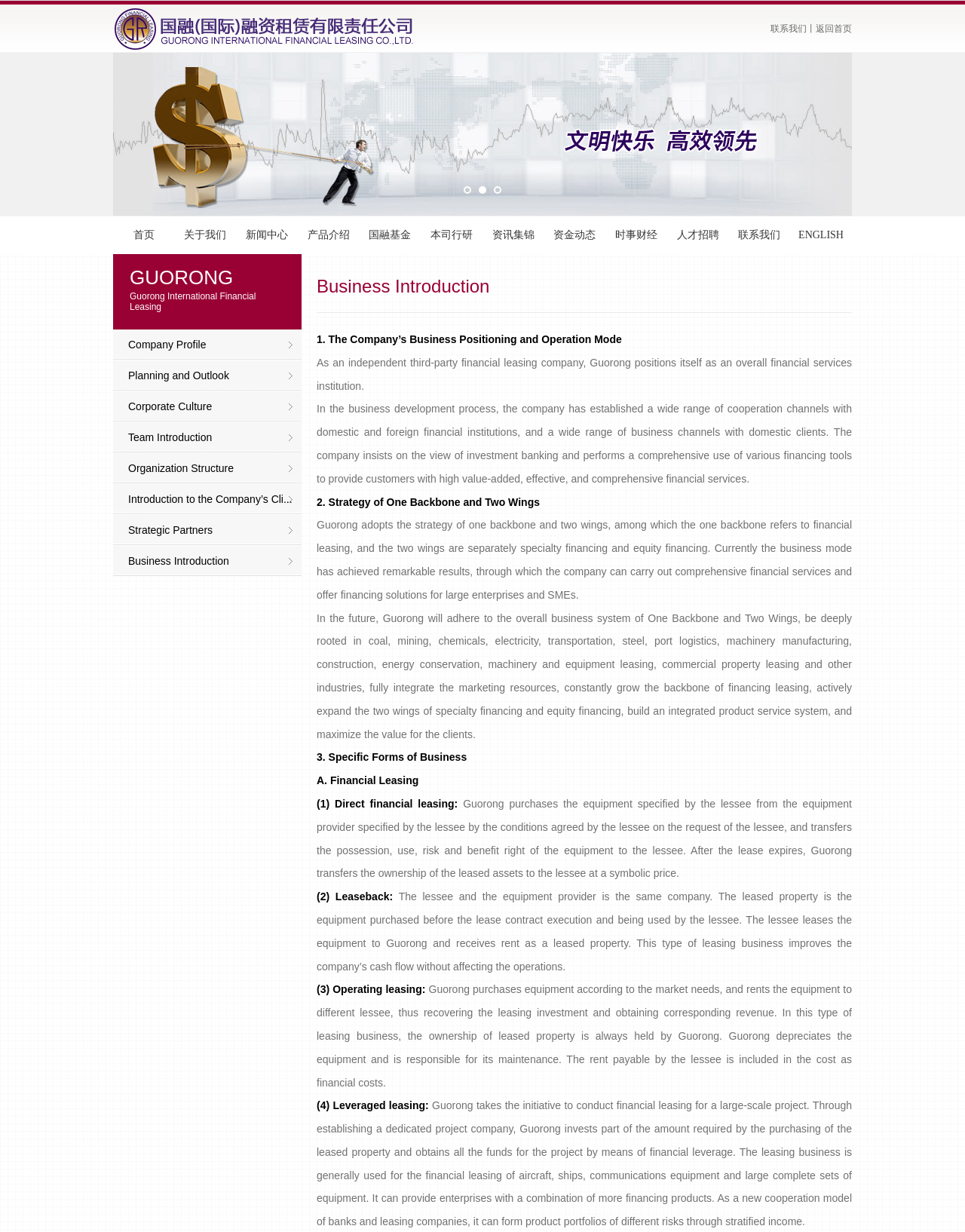Please identify the bounding box coordinates of the clickable area that will allow you to execute the instruction: "Click the '首页' link".

[0.117, 0.176, 0.181, 0.206]